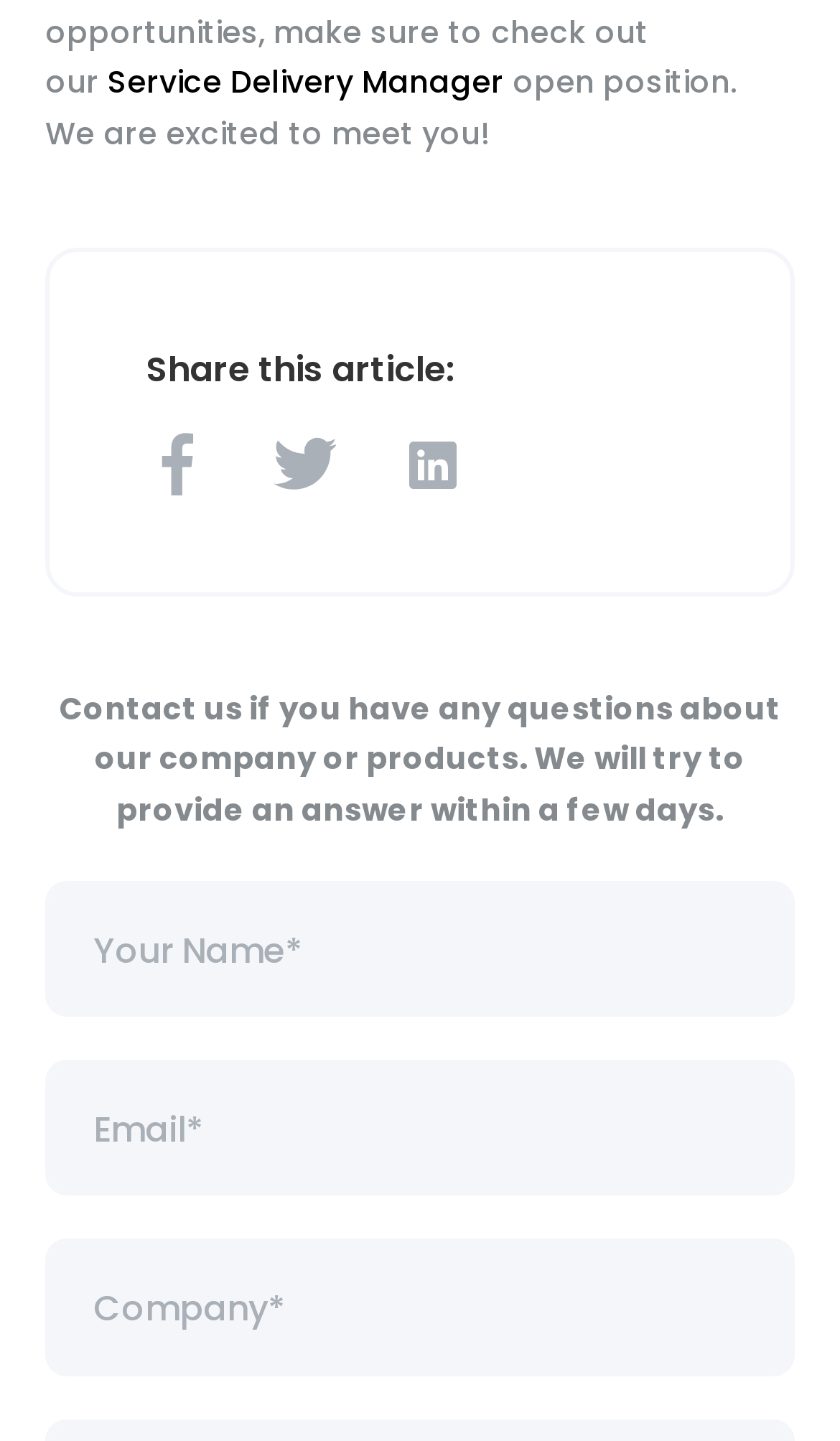What is the purpose of the contact form?
We need a detailed and exhaustive answer to the question. Please elaborate.

The static text above the contact form says 'Contact us if you have any questions about our company or products', indicating that the purpose of the contact form is to ask questions about the company or products.